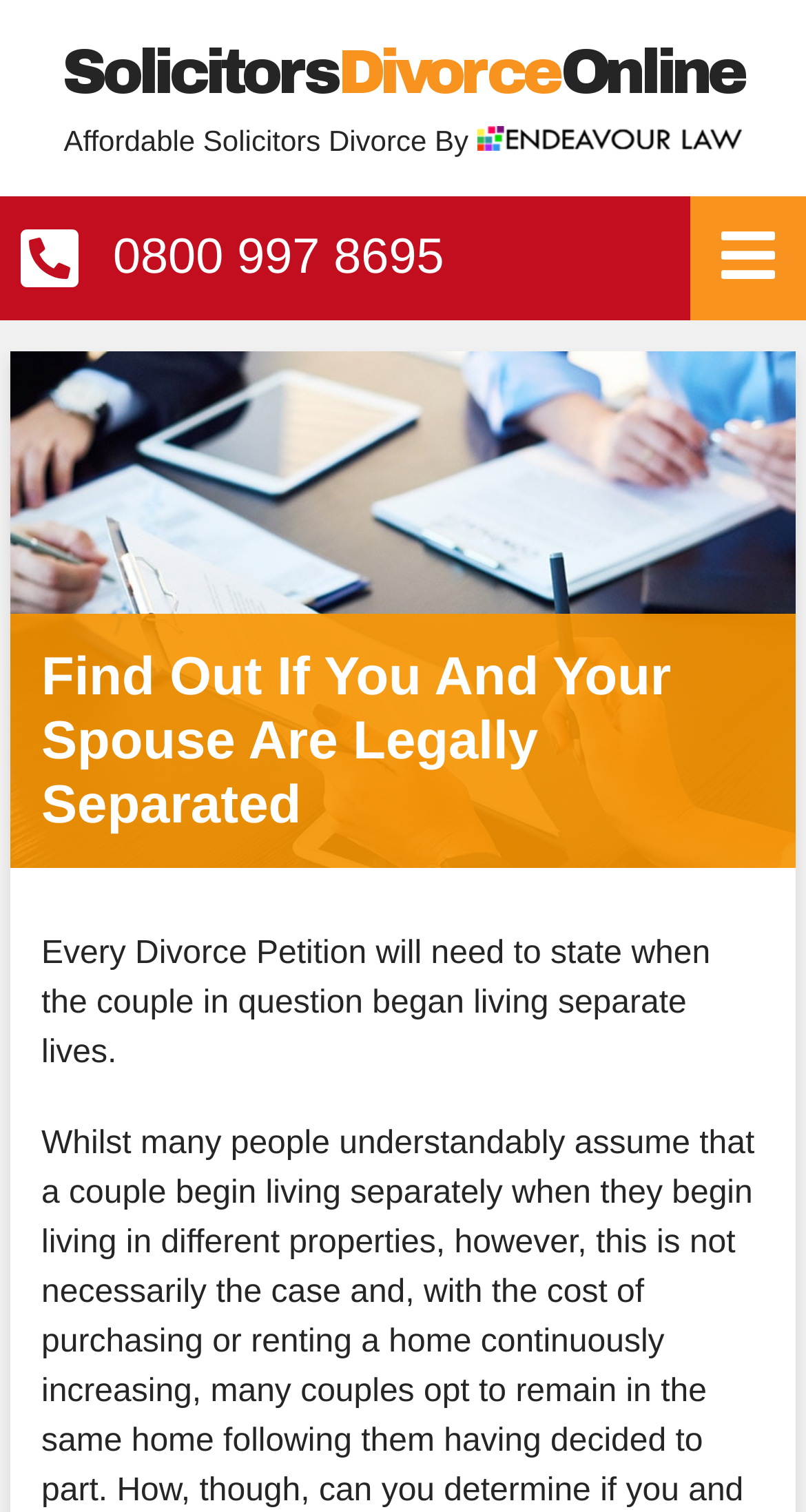Please specify the coordinates of the bounding box for the element that should be clicked to carry out this instruction: "Click on the 'REALITY SHOW' link". The coordinates must be four float numbers between 0 and 1, formatted as [left, top, right, bottom].

None